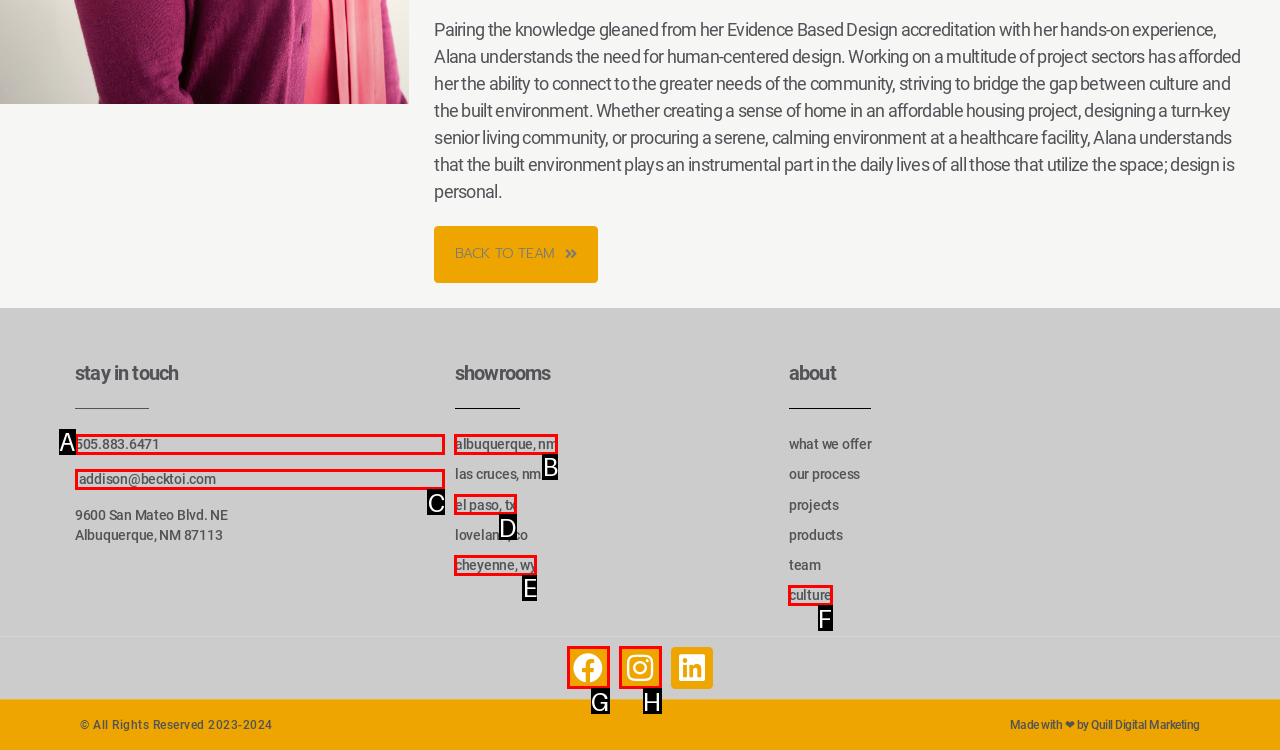Given the description: cheyenne, wy, identify the matching HTML element. Provide the letter of the correct option.

E